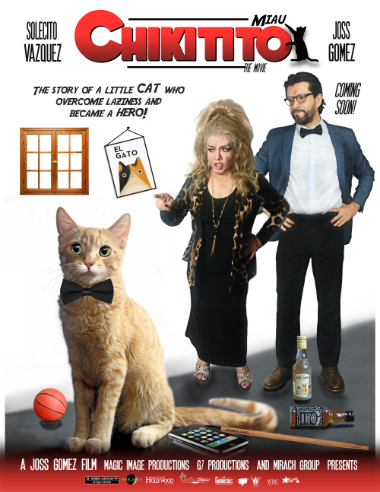Describe the important features and context of the image with as much detail as possible.

The image features a vibrant movie poster for "CHIKITITO MIAU," highlighting the comedic adventure of a little cat that overcomes challenges and laziness to become a hero. The poster prominently displays a charming cartoon cat in a bow tie, gazing confidently at the viewer. To its left, a glamorous actress, styled in striking attire with voluminous hair, gestures dramatically. To the right, the dapper film producer Joss Gomez appears in formal wear, exuding charisma. 

The composition also includes whimsical elements such as a basketball and a bottle, hinting at the film's playful themes. Above the title, the words "COMING SOON!" create anticipation for this unique tale, while the bottom credits list the production teams involved, including A Joss Gomez Film and Magic Image Productions. The poster's colorful design and dynamic characters promise an entertaining experience for audiences.